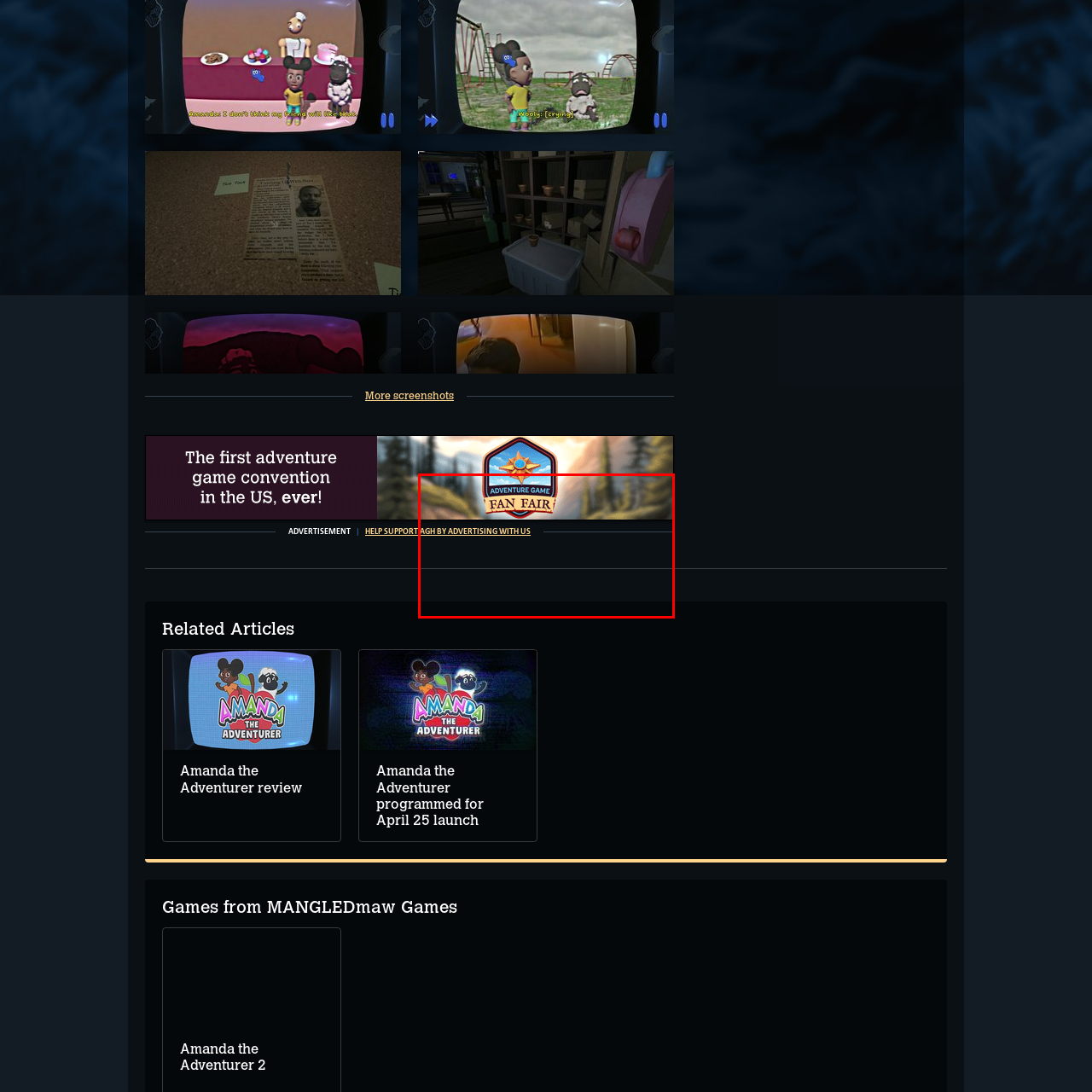What is the background of the logo?  
Analyze the image surrounded by the red box and deliver a detailed answer based on the visual elements depicted in the image.

The logo has a scenic backdrop of mountains and trees, which evokes the spirit of exploration and adventure, fitting for an event celebrating adventure gaming culture.